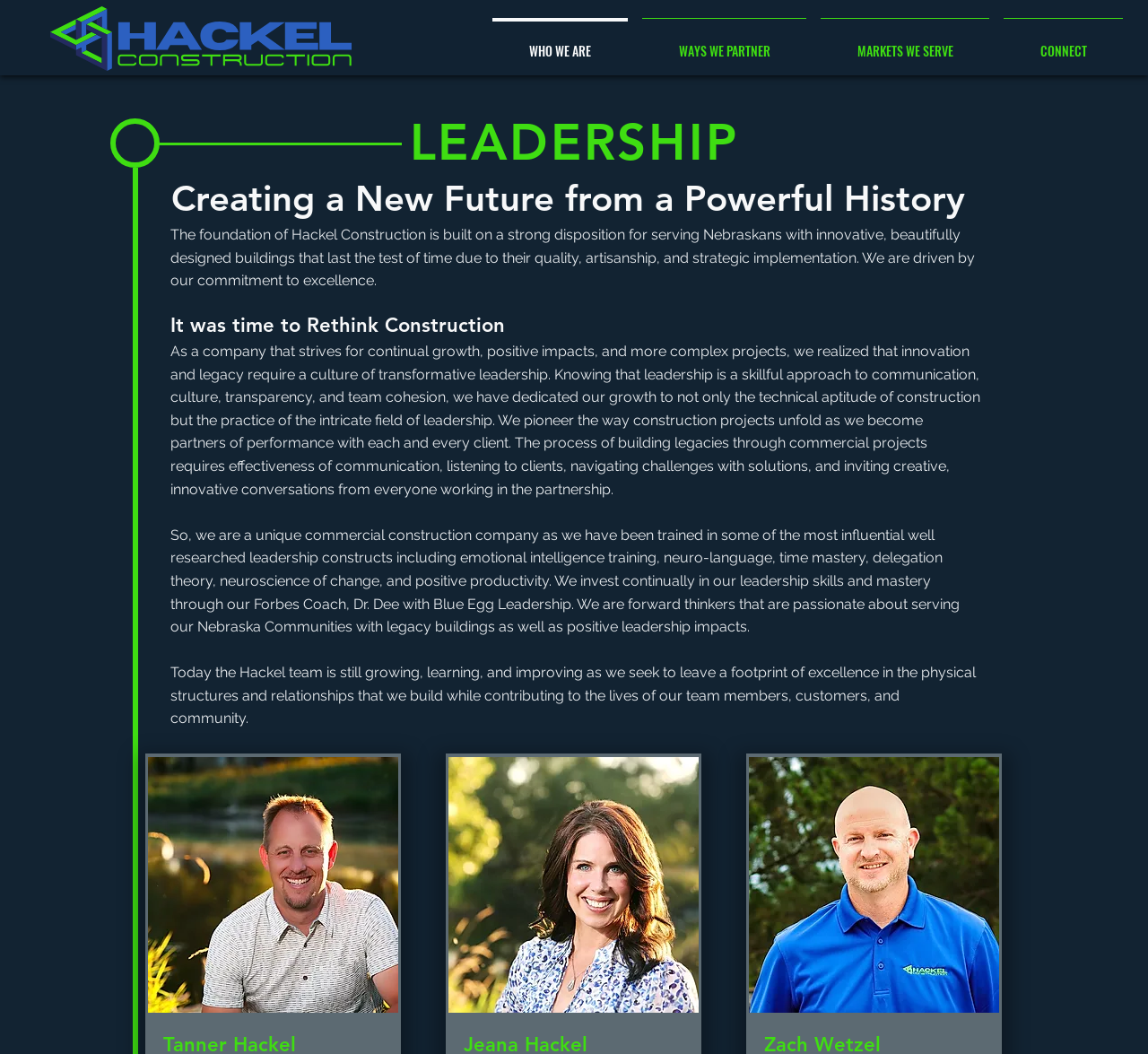Respond to the question below with a concise word or phrase:
How many leaders are featured on the page?

3